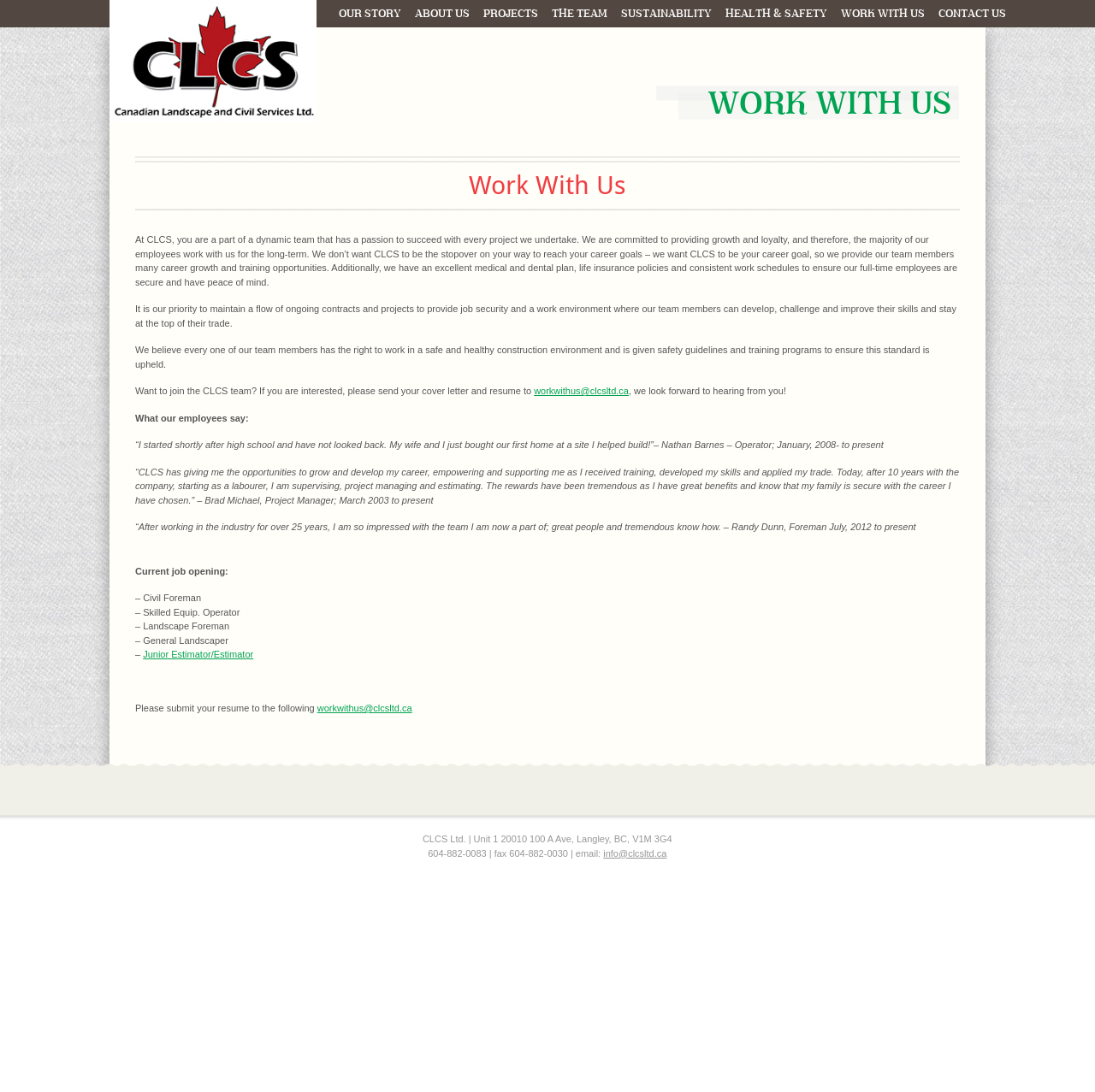Determine the bounding box coordinates of the element that should be clicked to execute the following command: "View the job opening for Junior Estimator/Estimator".

[0.131, 0.594, 0.231, 0.604]